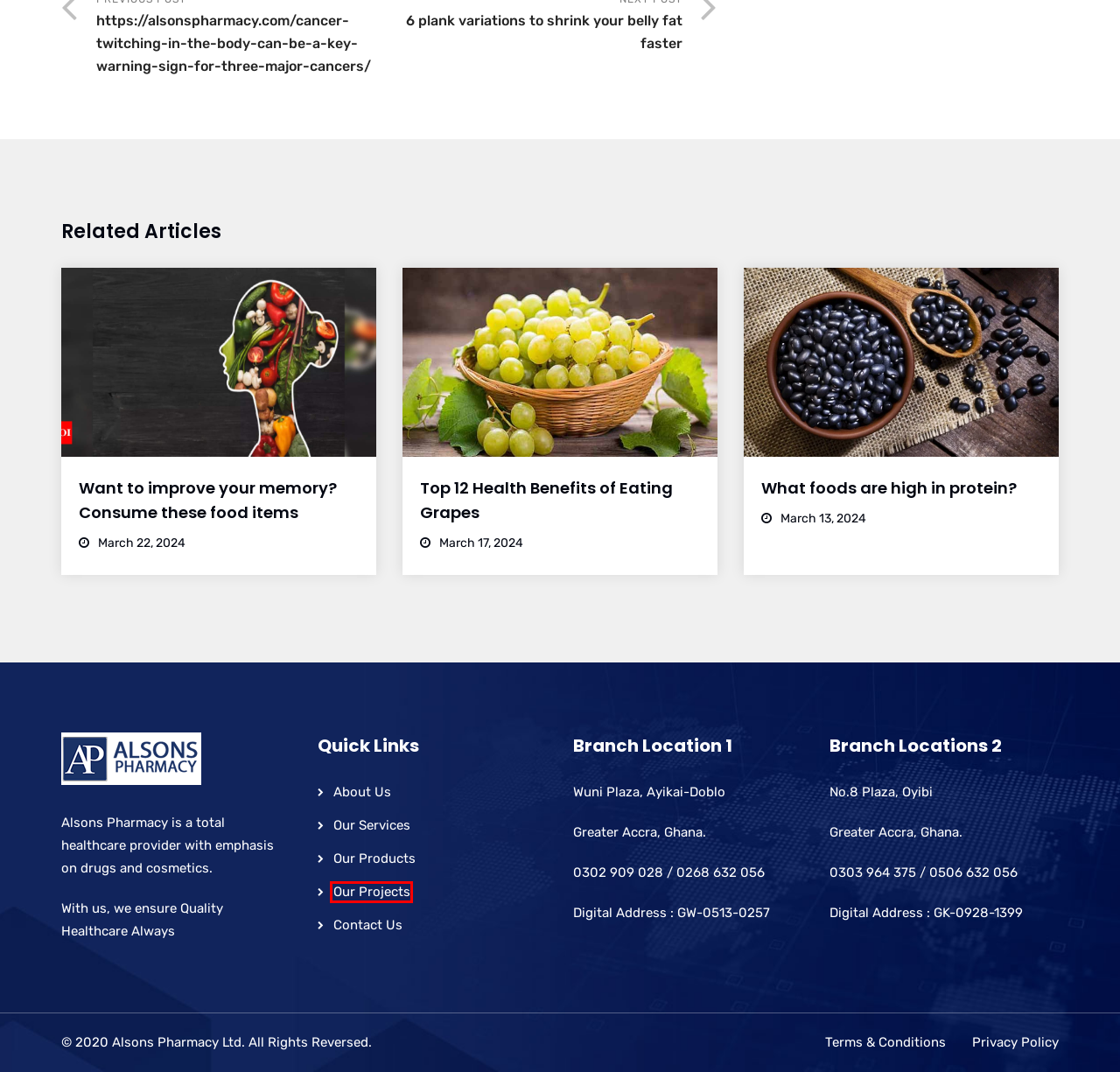Analyze the webpage screenshot with a red bounding box highlighting a UI element. Select the description that best matches the new webpage after clicking the highlighted element. Here are the options:
A. Our Projects – Alsons Pharmacy
B. What foods are high in protein? – Alsons Pharmacy
C. Branch Locations – Alsons Pharmacy
D. Alcoholism / Alcohol Use Disorder – Alsons Pharmacy
E. Our Services – Alsons Pharmacy
F. Top 12 Health Benefits of Eating Grapes – Alsons Pharmacy
G. Want to improve your memory? Consume these food items – Alsons Pharmacy
H. Arthritis – Alsons Pharmacy

A